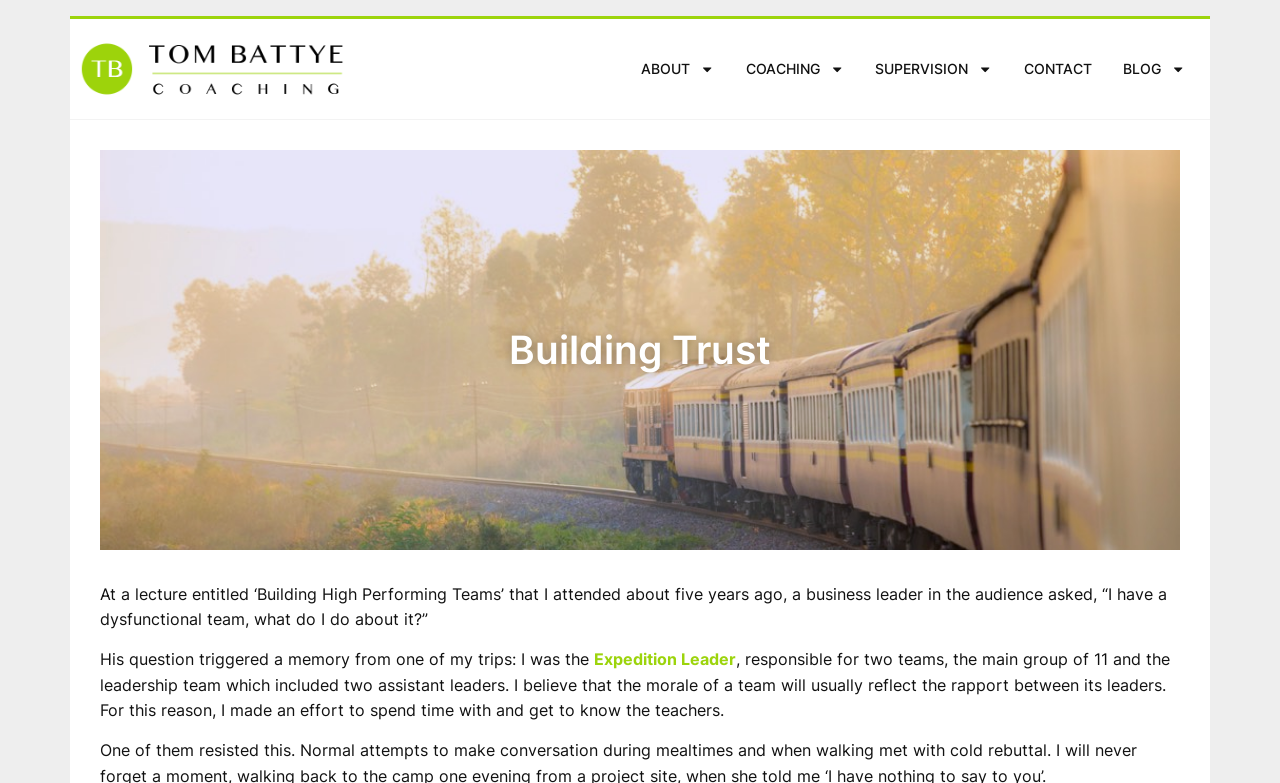What is the topic of the lecture mentioned in the text?
Based on the screenshot, respond with a single word or phrase.

Building High Performing Teams